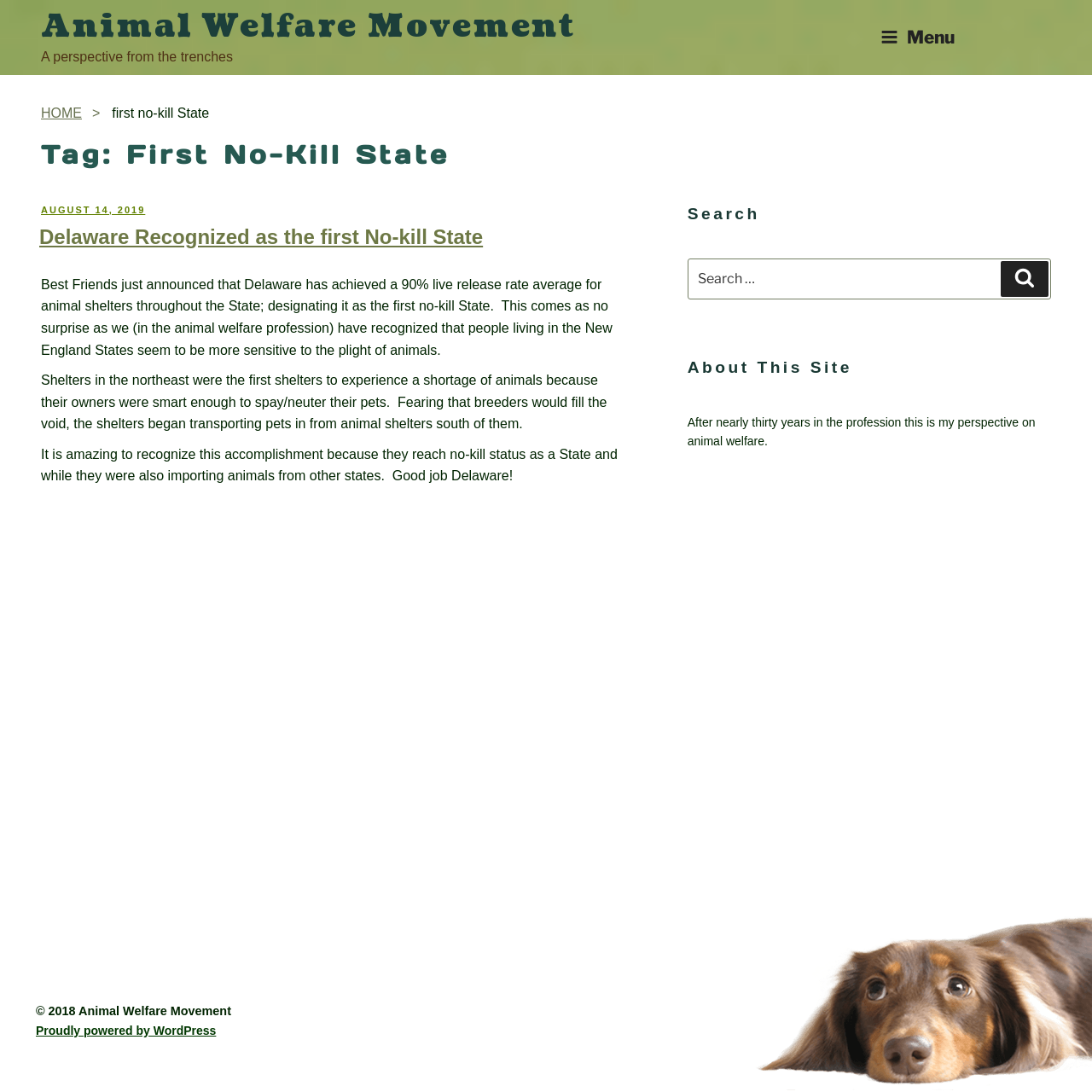Can you find the bounding box coordinates for the element that needs to be clicked to execute this instruction: "Click on the 'Menu' button"? The coordinates should be given as four float numbers between 0 and 1, i.e., [left, top, right, bottom].

[0.79, 0.006, 0.891, 0.063]